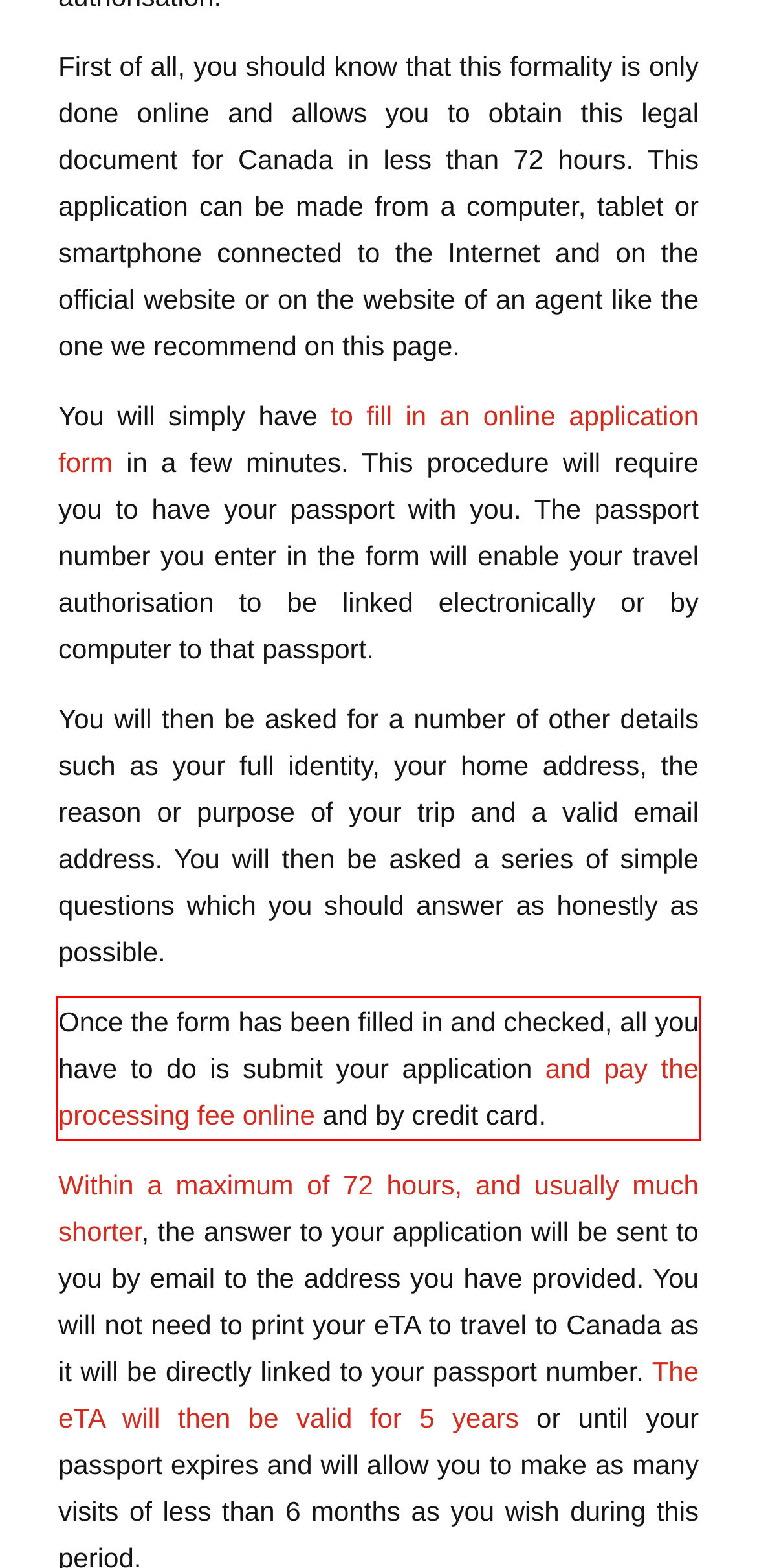Please use OCR to extract the text content from the red bounding box in the provided webpage screenshot.

Once the form has been filled in and checked, all you have to do is submit your application and pay the processing fee online and by credit card.